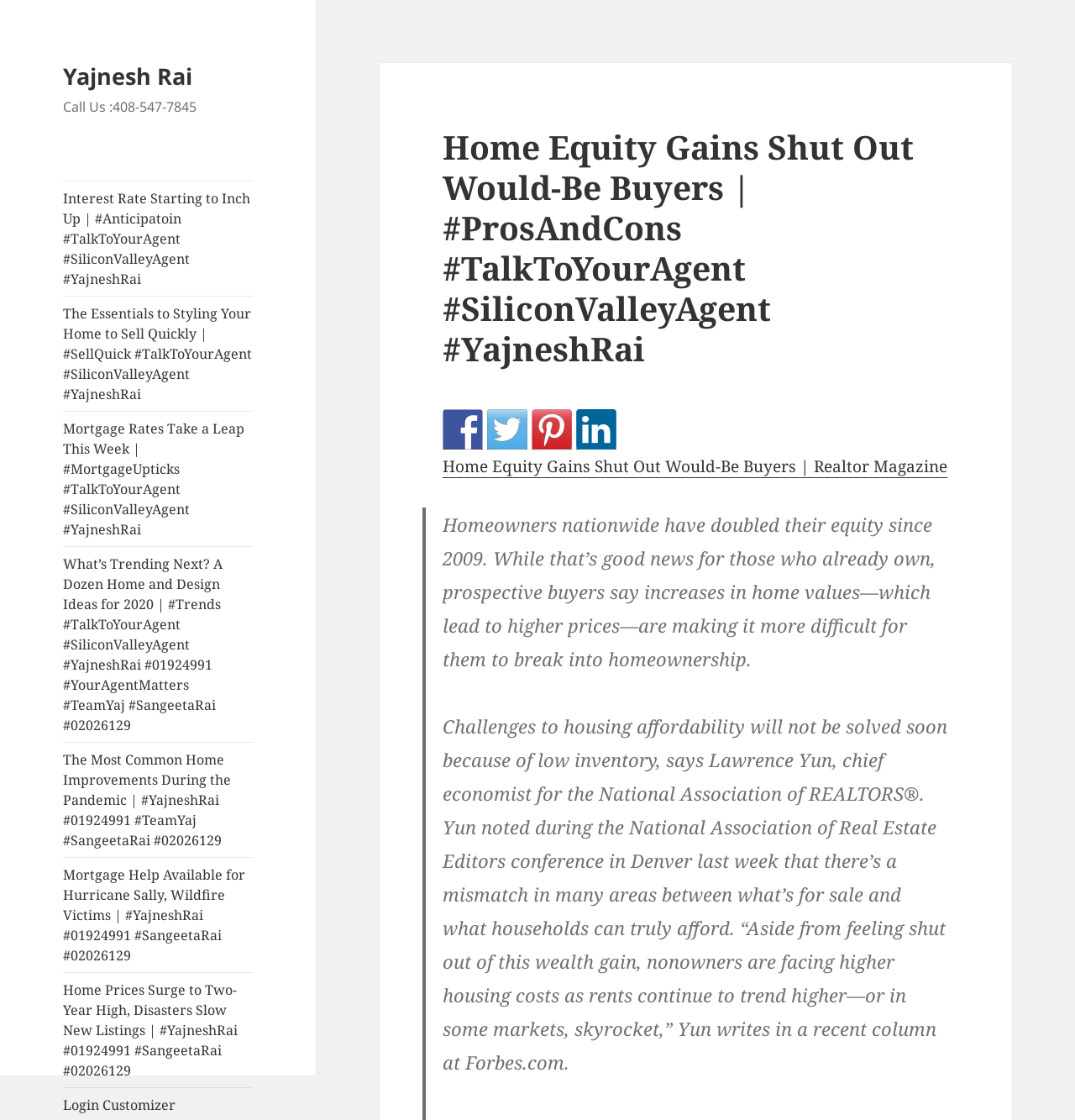Locate the coordinates of the bounding box for the clickable region that fulfills this instruction: "Read the article about home styling".

[0.059, 0.264, 0.235, 0.367]